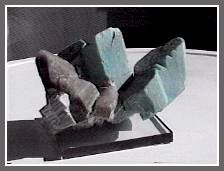What is the primary purpose of the clear platform?
Using the visual information, respond with a single word or phrase.

To highlight the specimen